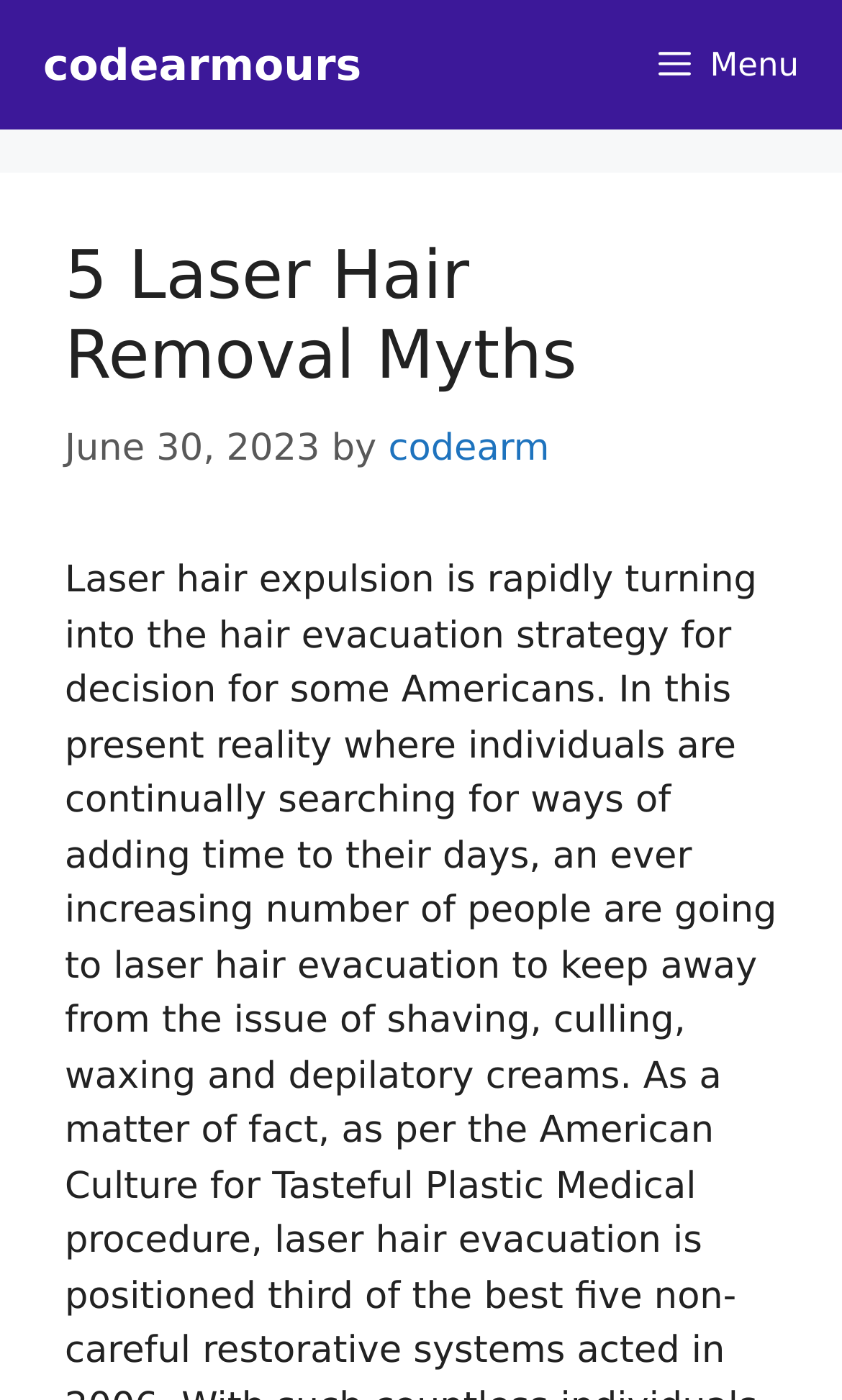What is the primary navigation menu?
Identify the answer in the screenshot and reply with a single word or phrase.

Primary